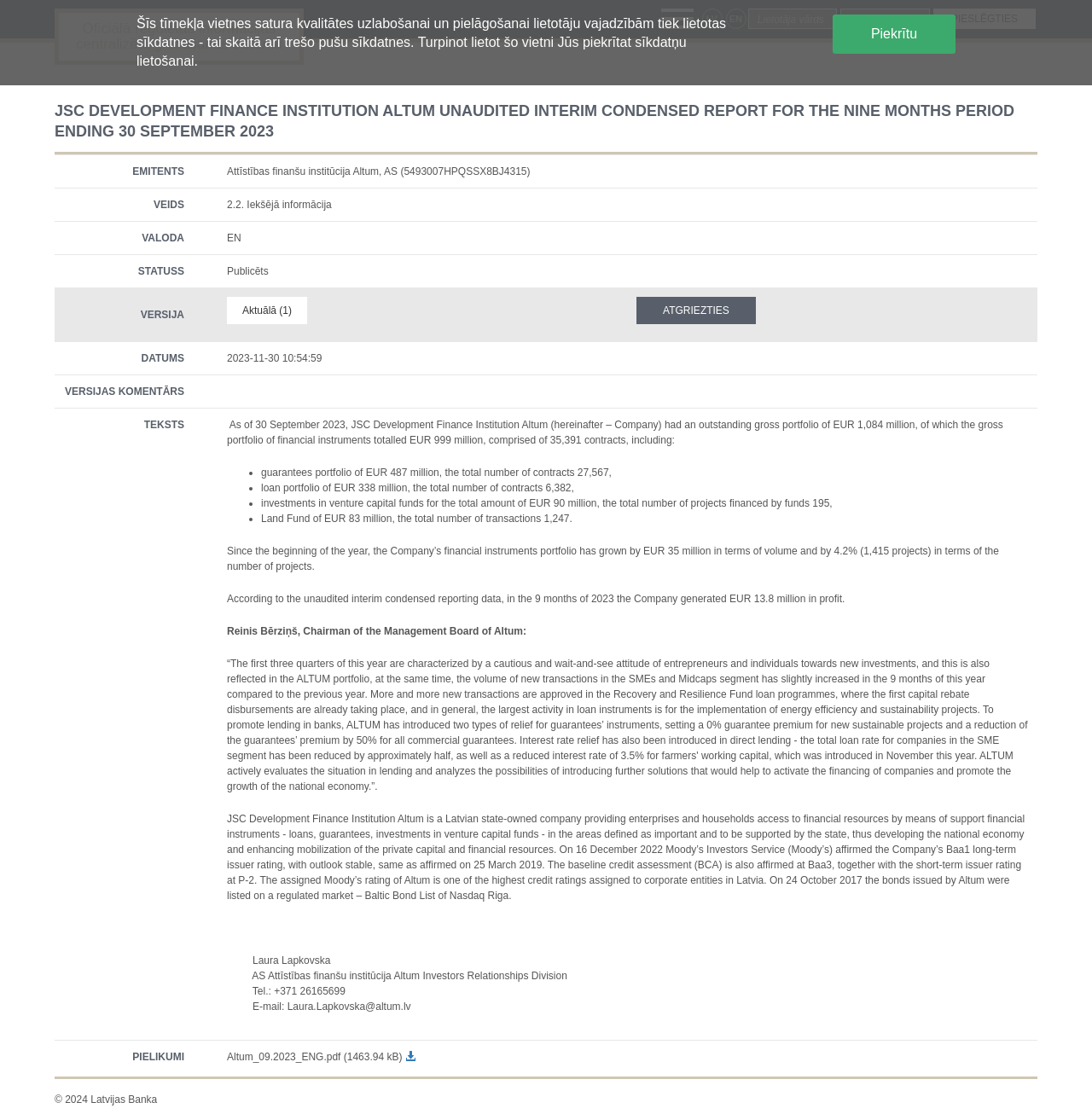What is the language of the webpage? Please answer the question using a single word or phrase based on the image.

LV or EN